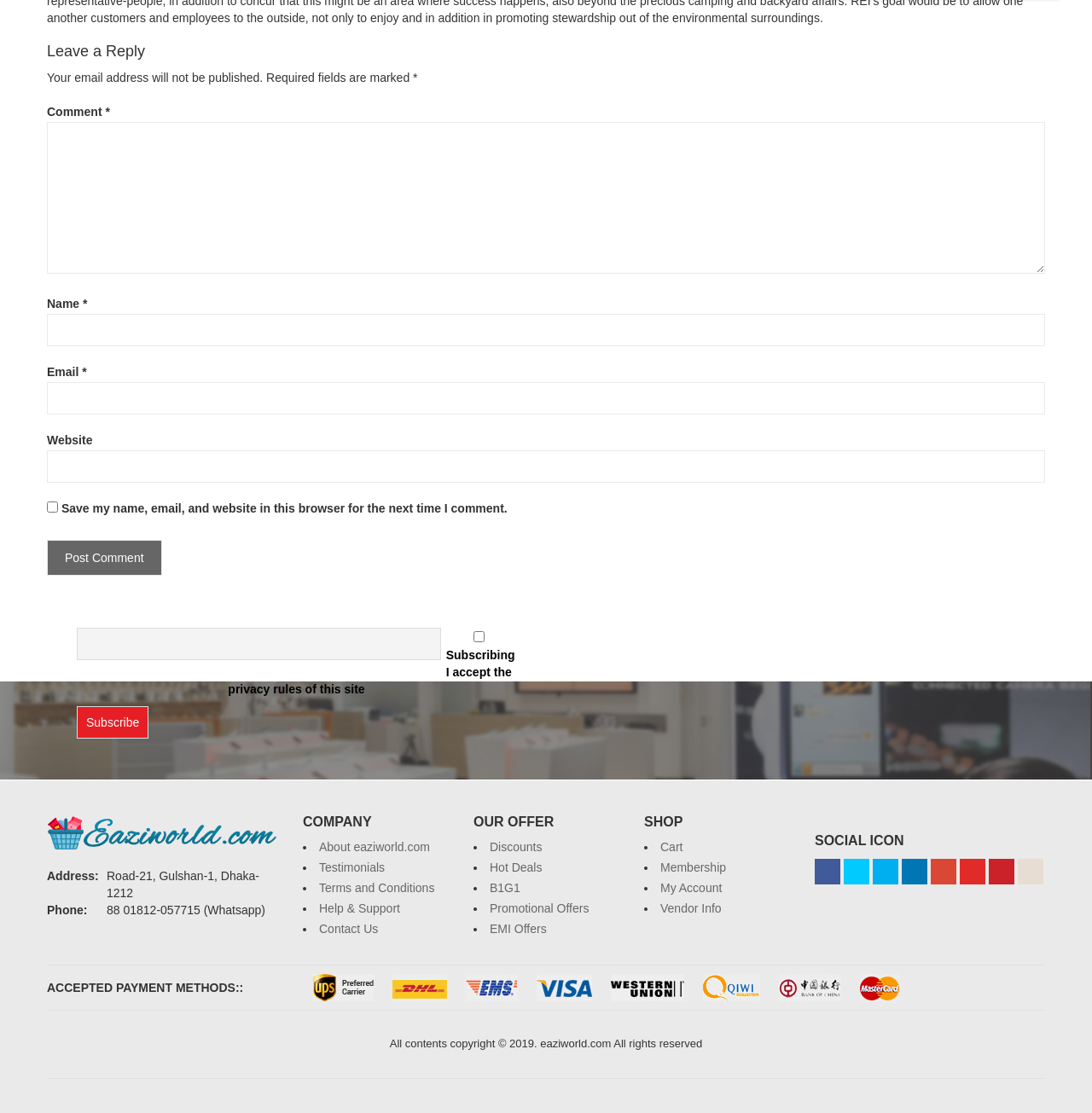Bounding box coordinates are specified in the format (top-left x, top-left y, bottom-right x, bottom-right y). All values are floating point numbers bounded between 0 and 1. Please provide the bounding box coordinate of the region this sentence describes: DIY Furniture Workshop

None